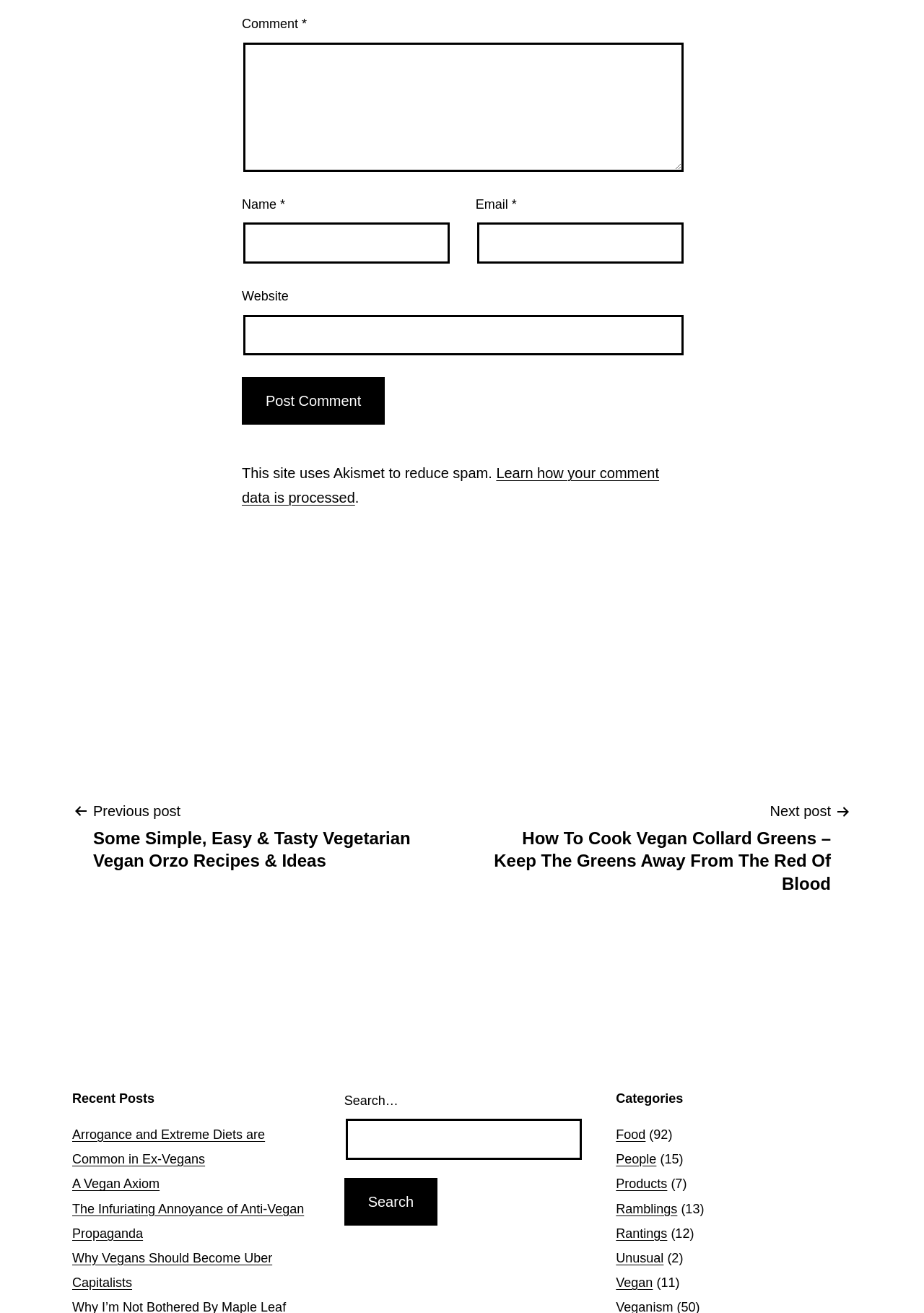Is there a search function on this website?
Answer the question with a thorough and detailed explanation.

Yes, there is a search function on this website, as indicated by the 'Search...' label and the search box, which allows users to search for specific content on the website.